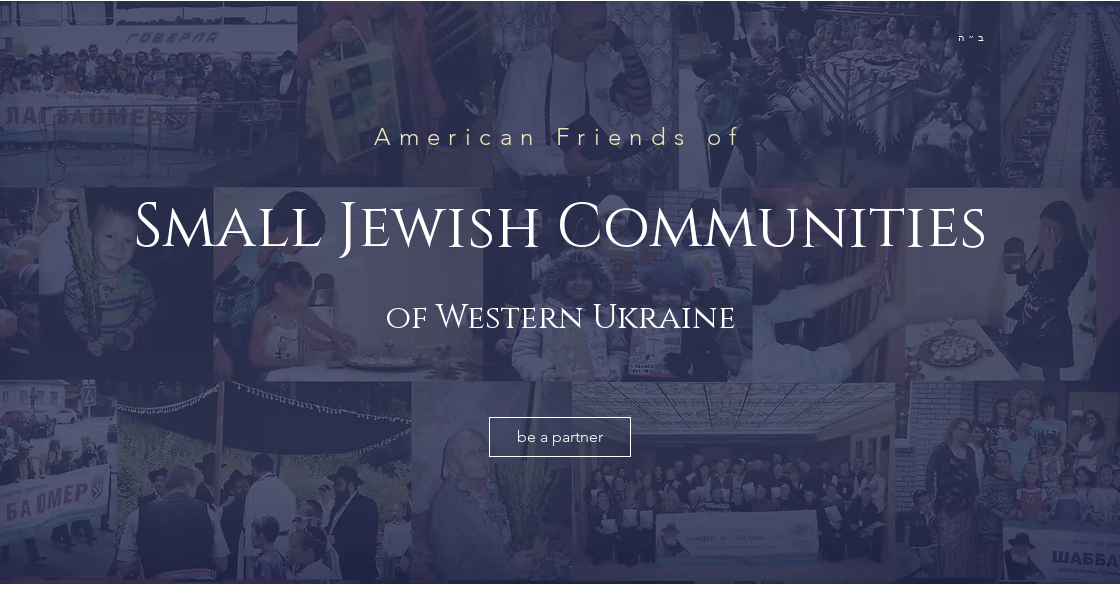What is the purpose of the call-to-action button?
Please provide a detailed answer to the question.

The call-to-action button is prominently displayed in the image, and its purpose is to encourage viewers to engage with and support the cause of the small Jewish communities of Western Ukraine. The button invites viewers to 'be a partner', implying a collaborative effort to promote the well-being of these communities.